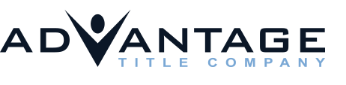What shape is the 'V' in 'ADVANTAGE' styled as?
Please answer the question as detailed as possible based on the image.

The 'V' in 'ADVANTAGE' is creatively styled to form a triangular shape, suggesting a sense of upward movement or progress.